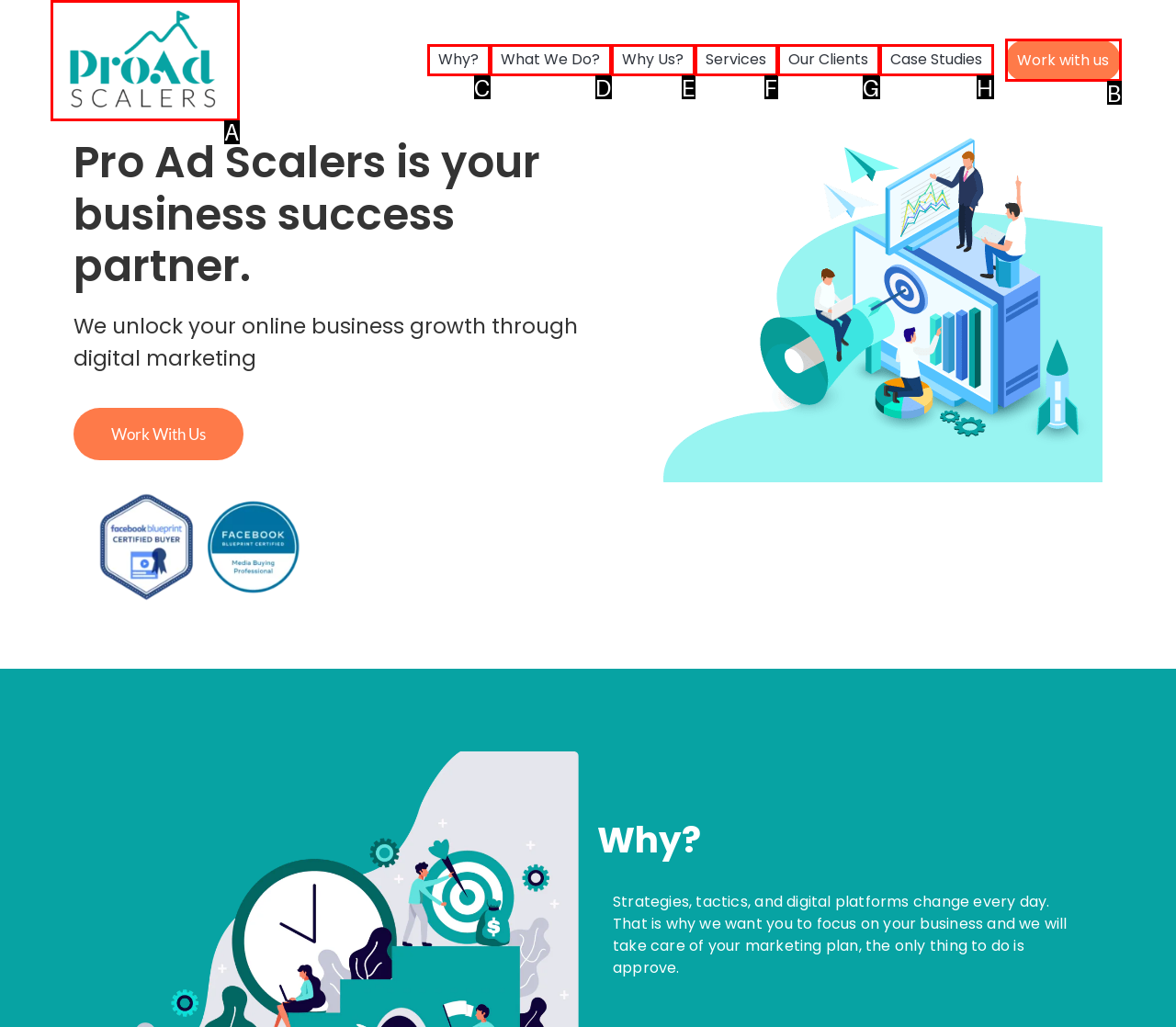Determine the HTML element that best aligns with the description: Our Data Centers
Answer with the appropriate letter from the listed options.

None